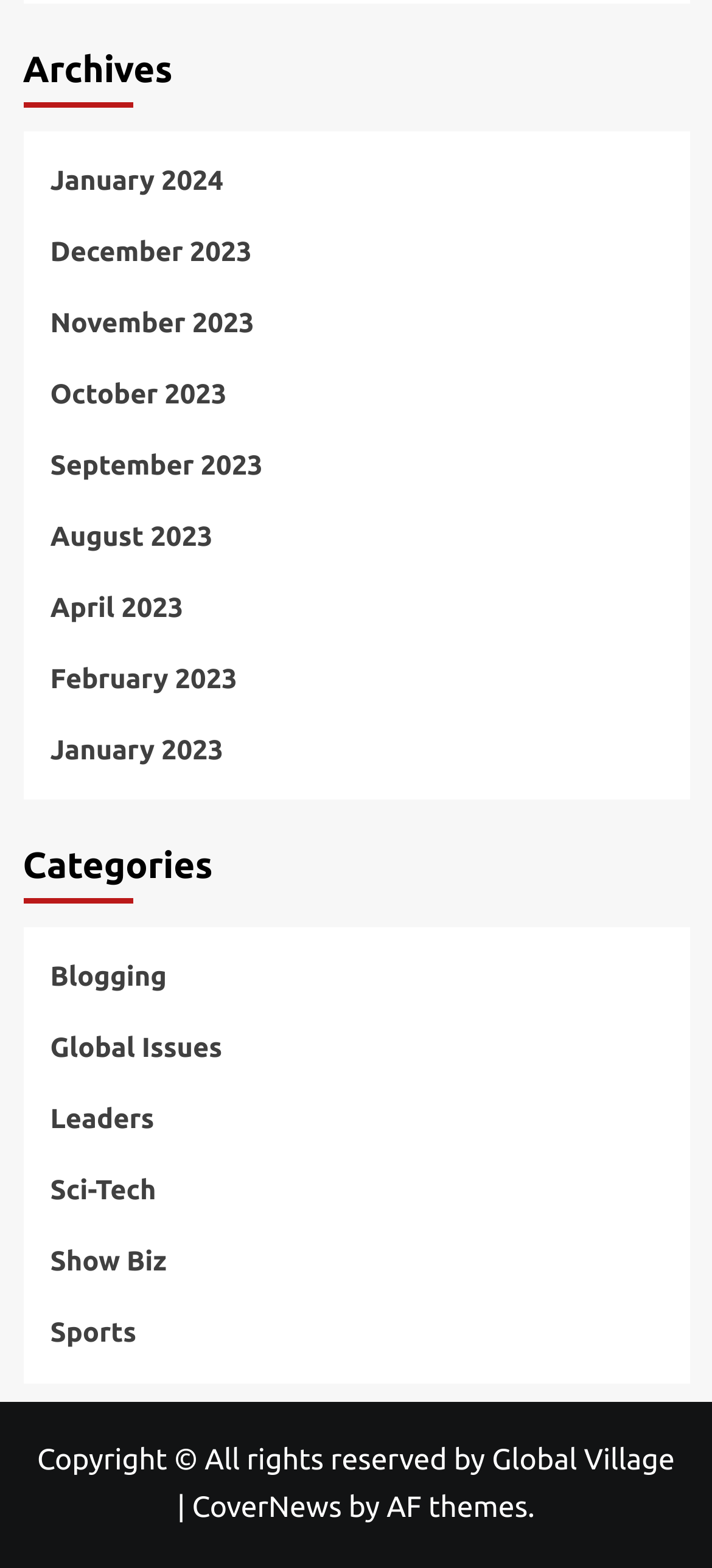Given the element description: "Sci-Tech", predict the bounding box coordinates of this UI element. The coordinates must be four float numbers between 0 and 1, given as [left, top, right, bottom].

[0.071, 0.745, 0.219, 0.79]